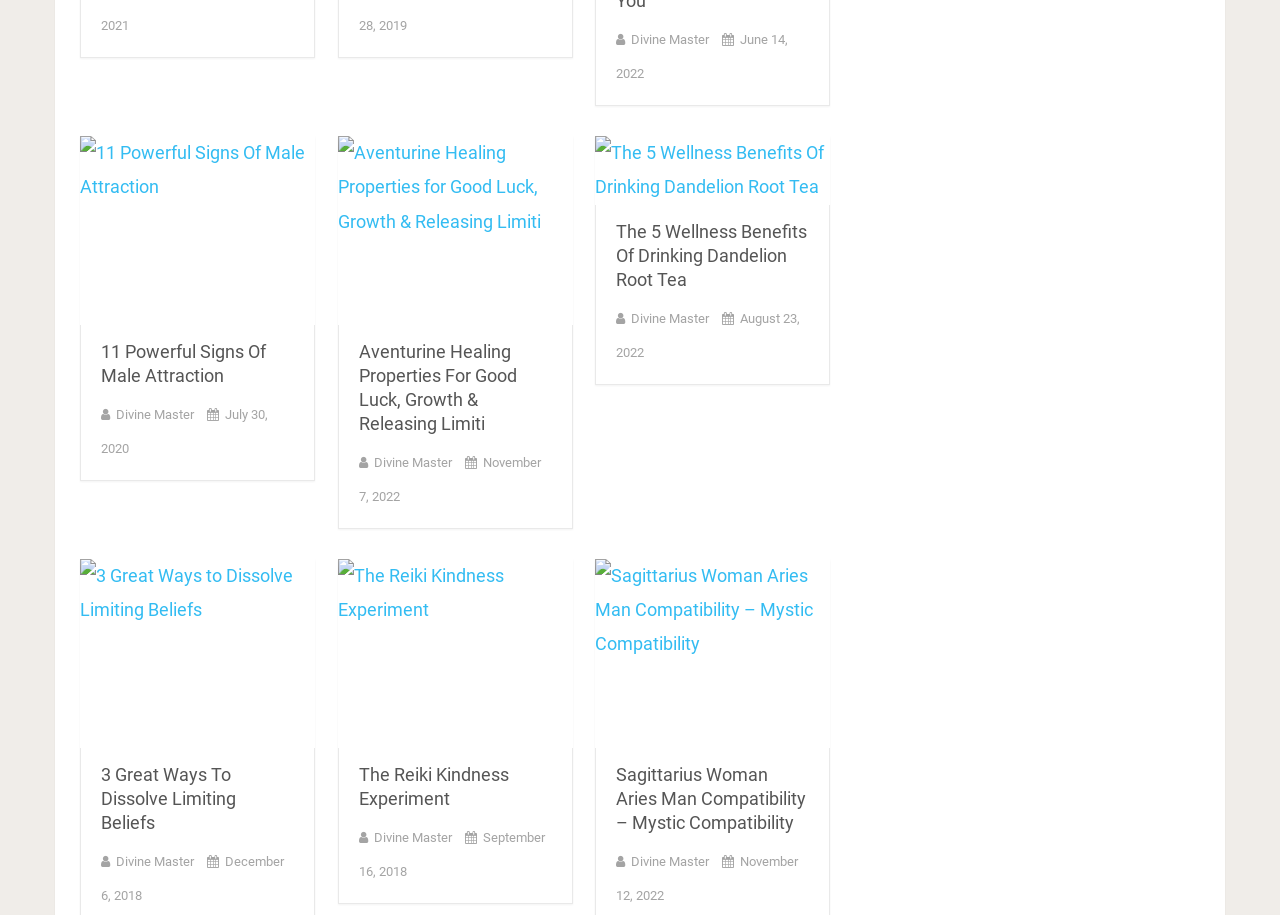Specify the bounding box coordinates of the area to click in order to execute this command: 'View news in the 'Business' category'. The coordinates should consist of four float numbers ranging from 0 to 1, and should be formatted as [left, top, right, bottom].

None